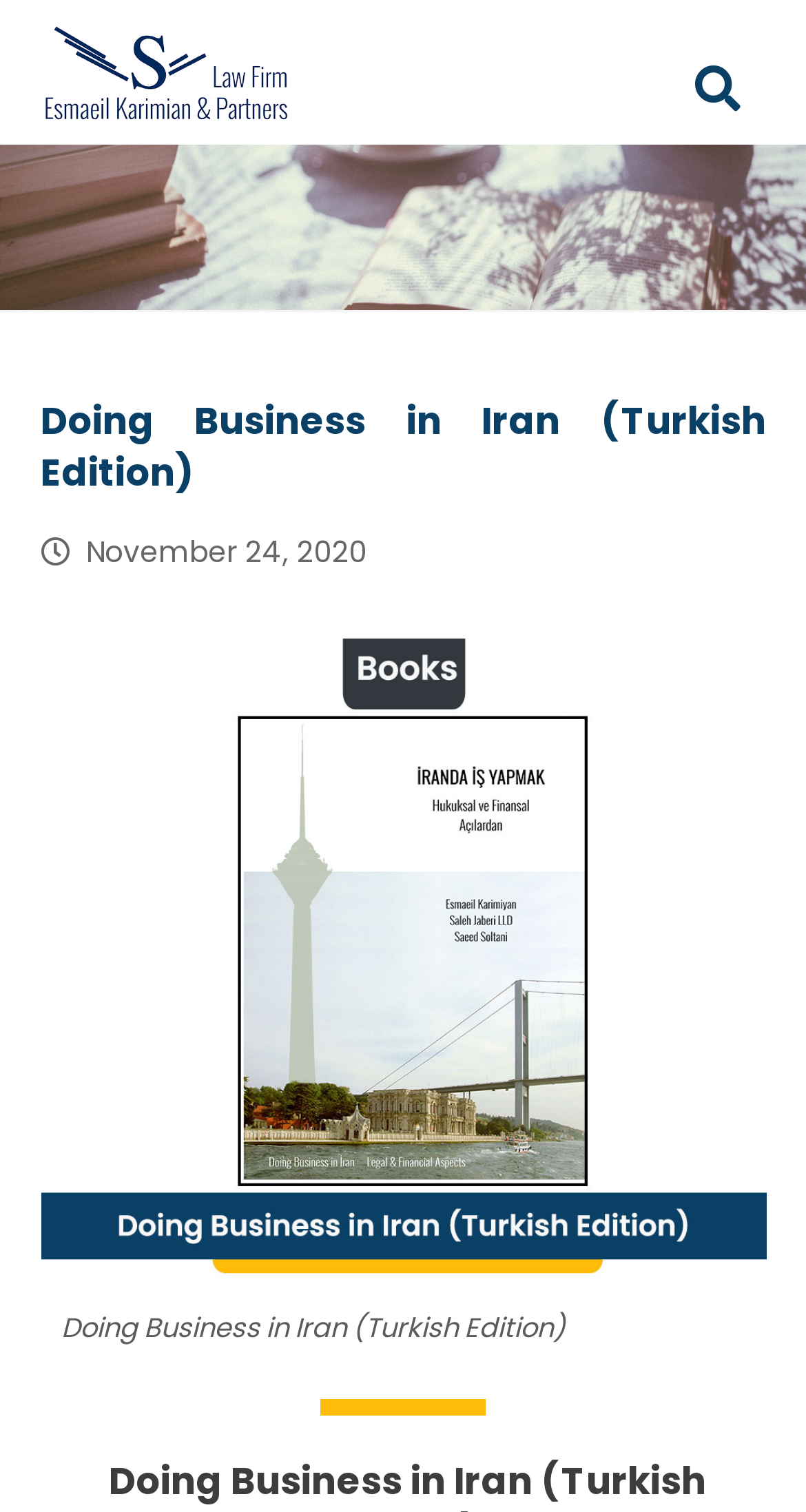Given the webpage screenshot, identify the bounding box of the UI element that matches this description: "alt="ESK Law Firm"".

[0.05, 0.014, 0.358, 0.082]